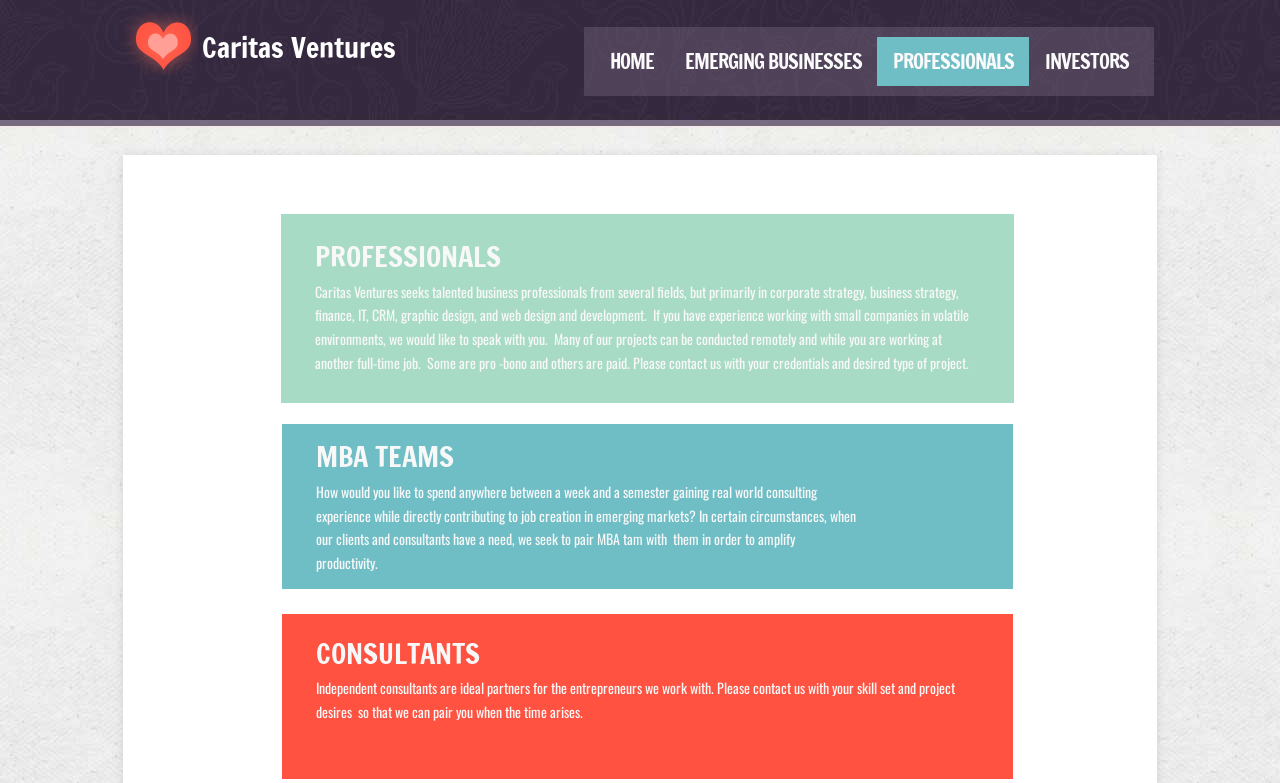What is the purpose of pairing MBA teams with clients?
Examine the image and give a concise answer in one word or a short phrase.

Amplify productivity